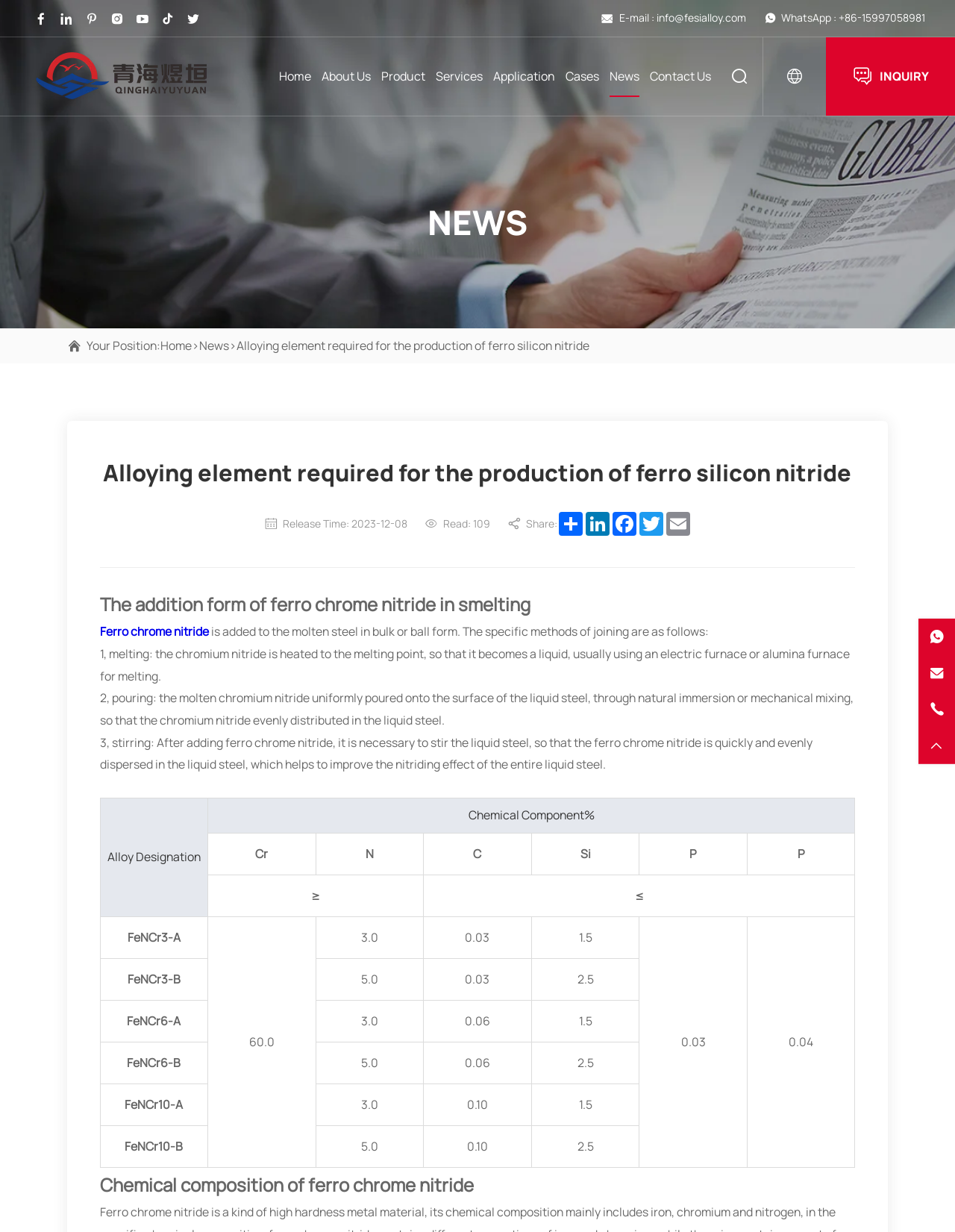Locate the bounding box of the UI element with the following description: "WhatsApp : +86-15997058981".

[0.801, 0.009, 0.969, 0.021]